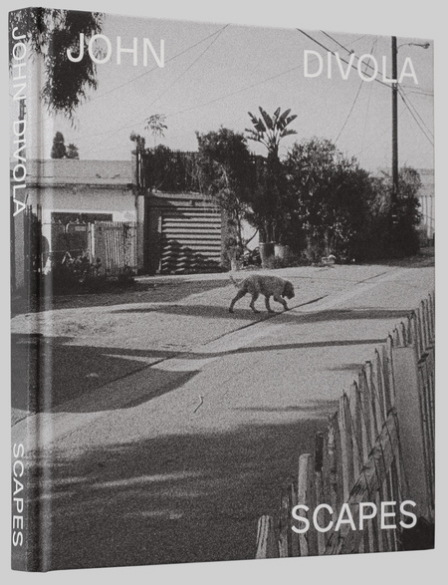Please give a one-word or short phrase response to the following question: 
Who is the author of the book?

John Divola